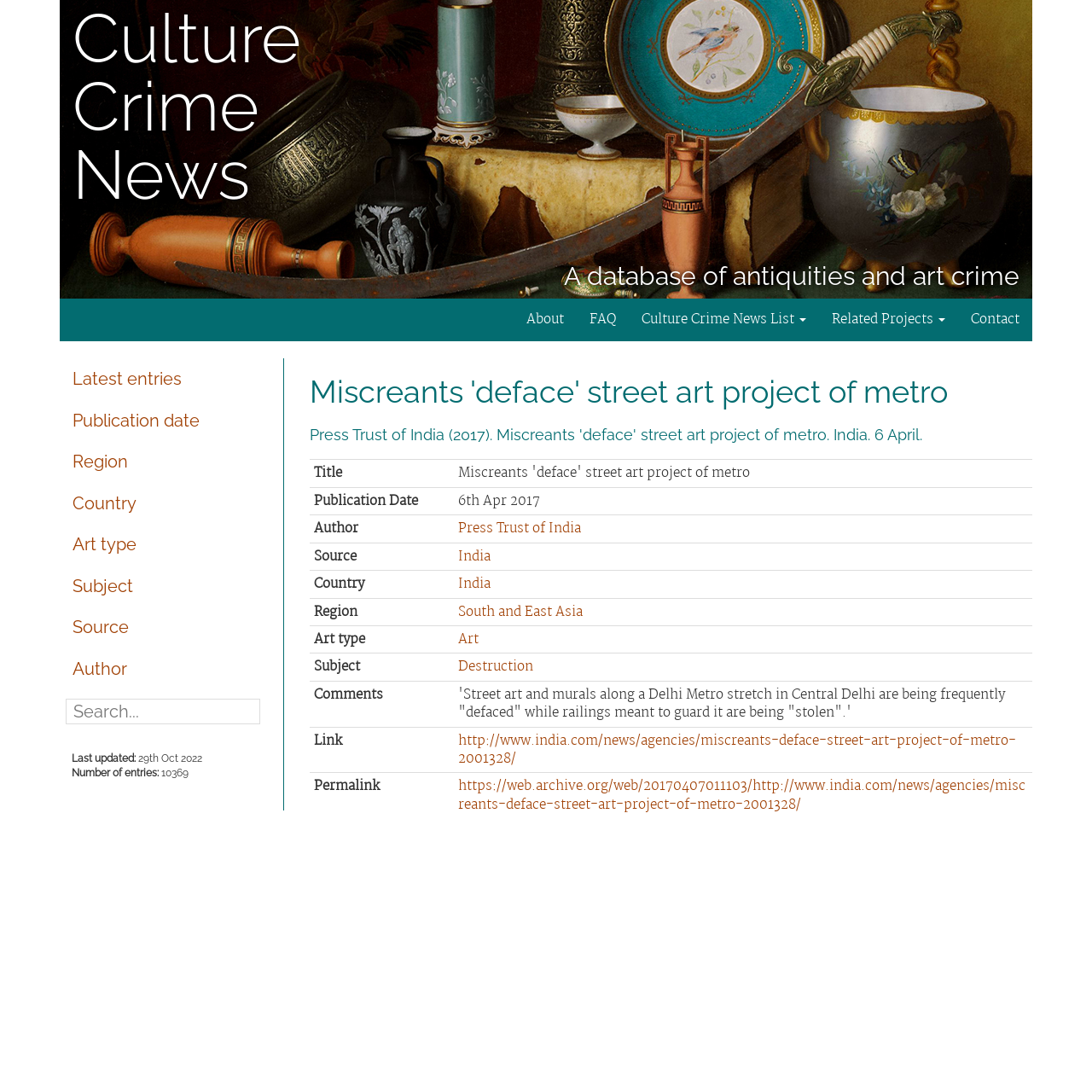What is the region where the street art project is located?
Based on the image, answer the question with a single word or brief phrase.

South and East Asia